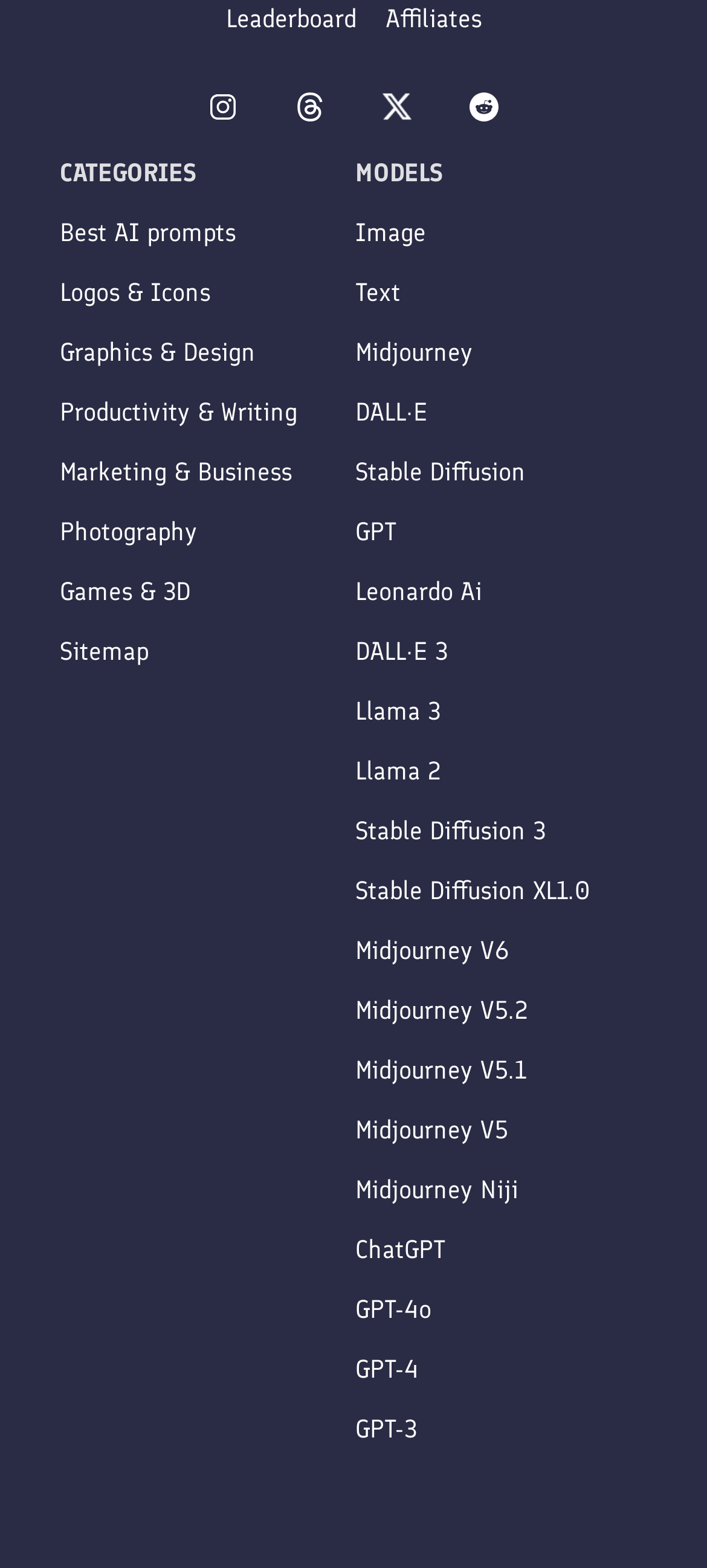Provide a short, one-word or phrase answer to the question below:
What is the model name below the 'Image' link?

Midjourney